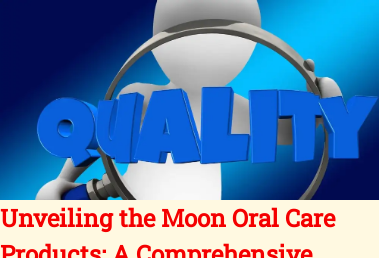What is the theme of the accompanying article?
Please respond to the question with a detailed and thorough explanation.

The theme of the accompanying article is oral care products, as indicated by the title 'Unveiling the Moon Oral Care Products: A Comprehensive Review for Optimal Health', which suggests a detailed exploration of the featured oral care items, focusing on their quality and benefits.